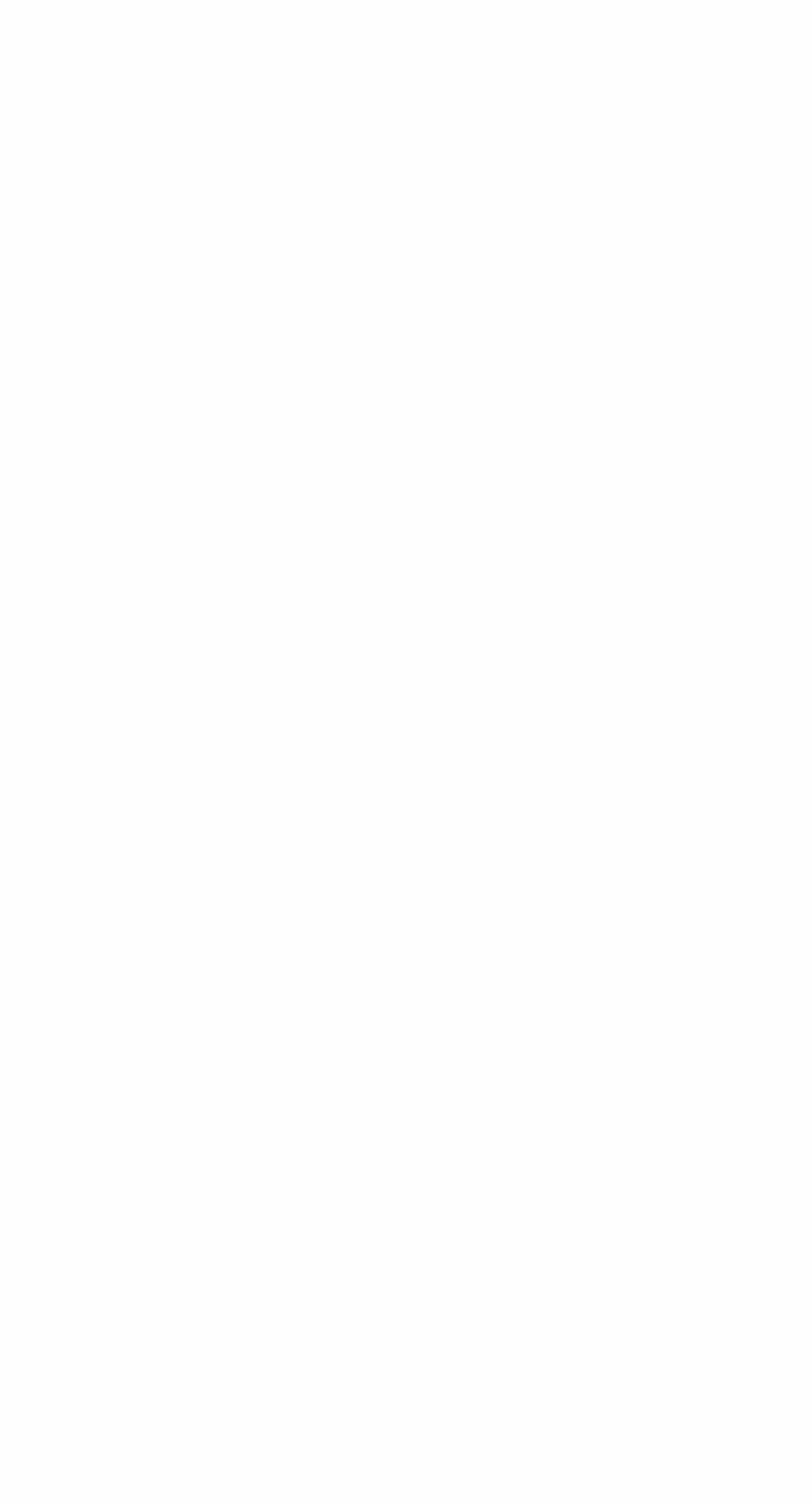Identify the bounding box coordinates of the area that should be clicked in order to complete the given instruction: "Enter first name". The bounding box coordinates should be four float numbers between 0 and 1, i.e., [left, top, right, bottom].

[0.046, 0.776, 0.61, 0.842]